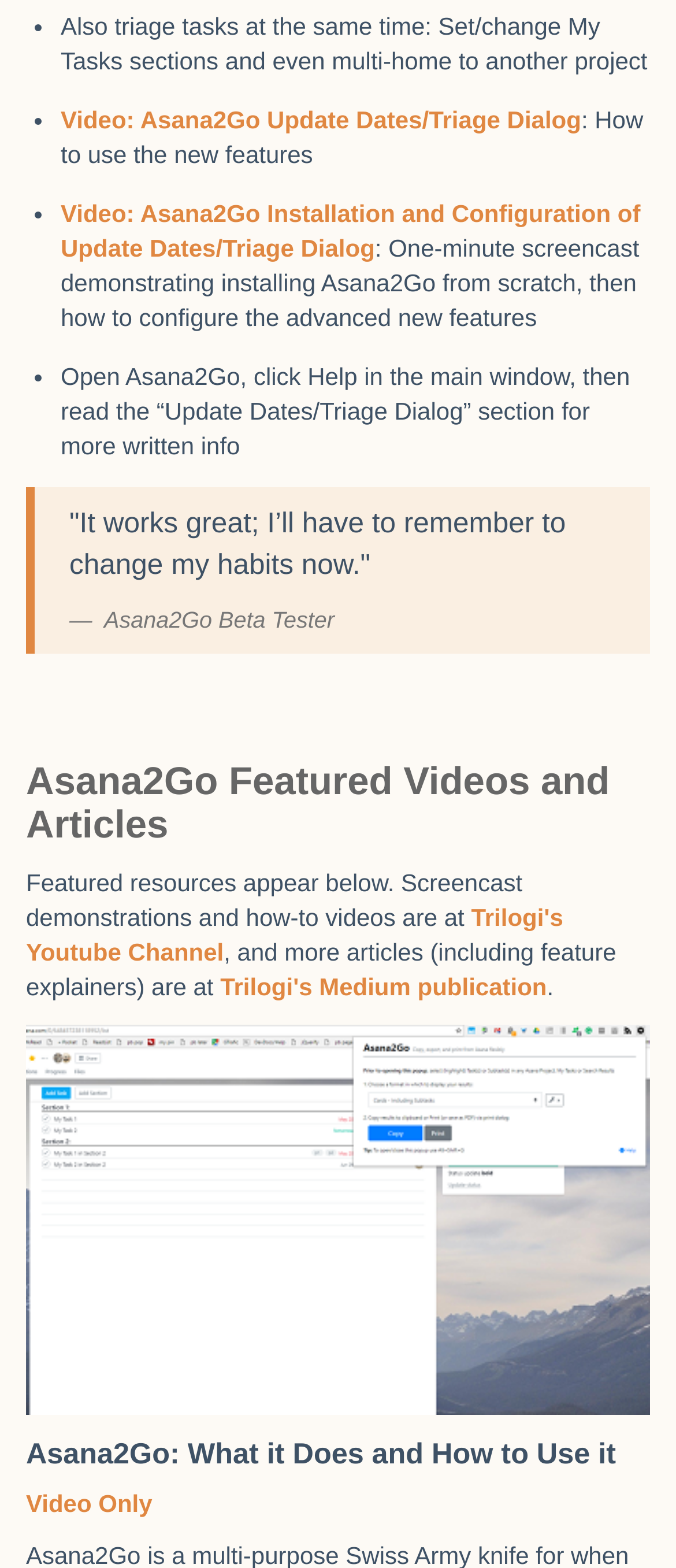Review the image closely and give a comprehensive answer to the question: What is the name of the YouTube channel?

The name of the YouTube channel is Trilogi's Youtube Channel, which is mentioned in the text 'Screencast demonstrations and how-to videos are at Trilogi's Youtube Channel'.